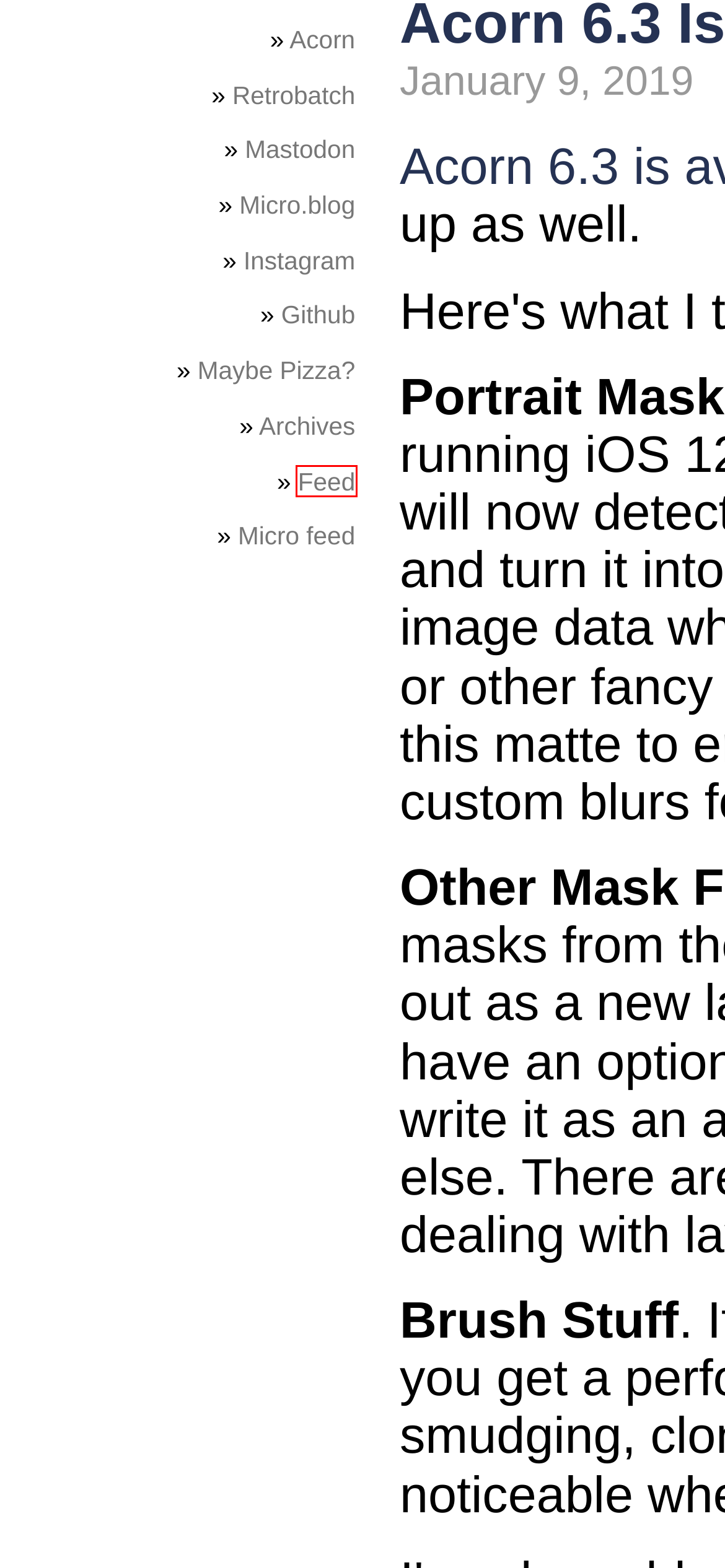Given a webpage screenshot with a UI element marked by a red bounding box, choose the description that best corresponds to the new webpage that will appear after clicking the element. The candidates are:
A. The Shape of Everything Micro Blog
B. Retrobatch 2, from Flying Meat
C. Acorn Release Notes
D. Micro.blog - @ccgus
E. Acorn 7 | Full Featured Photo Editor for the Mac
F. ccgus (August "Gus" Mueller) · GitHub
G. The Shape of Everything
H. Maybe Pizza?

G